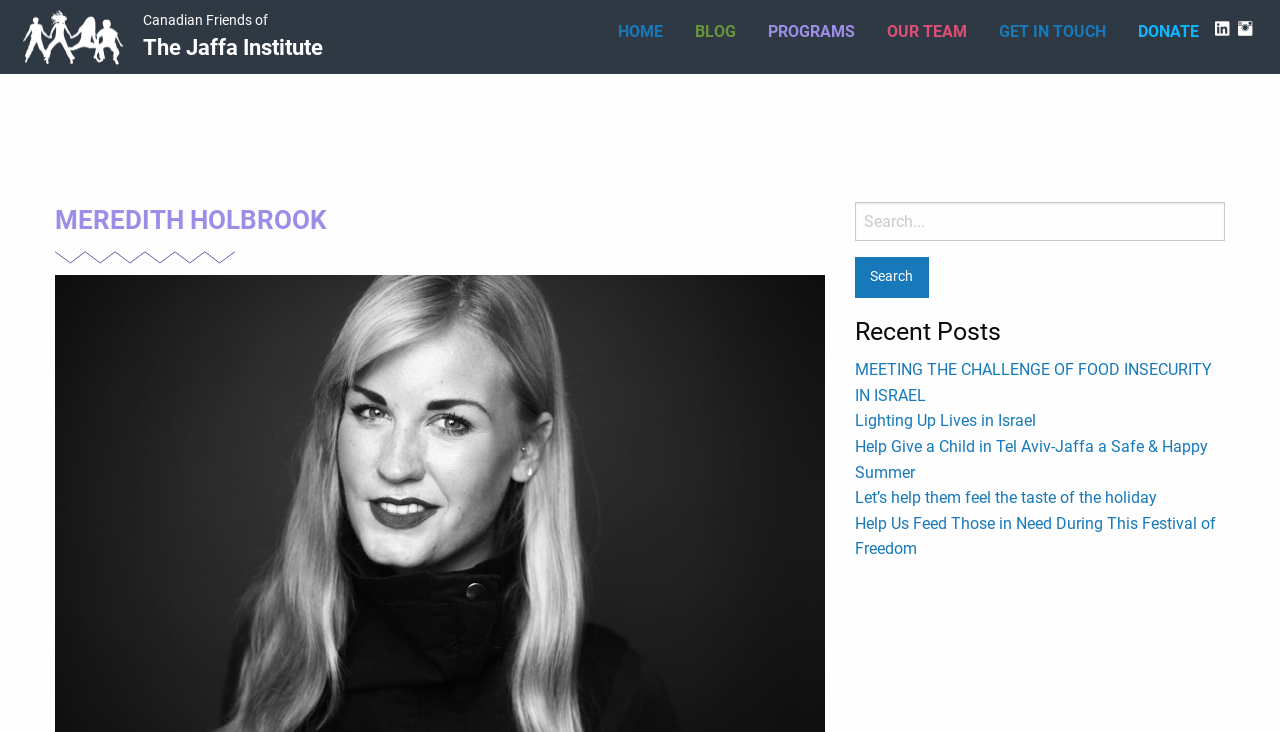Provide an in-depth caption for the elements present on the webpage.

The webpage is about Meredith Holbrook, associated with the Jaffa Institute. At the top left, there is a small image and a link. Below them, there are two lines of text, "Canadian Friends of" and "The Jaffa Institute". 

On the top right, there are several social media links, represented by icons, and a navigation menu with links to "HOME", "BLOG", "PROGRAMS", "OUR TEAM", "GET IN TOUCH", and "DONATE". 

Below the navigation menu, there is a heading "MEREDITH HOLBROOK" and a small image. 

On the right side of the page, there is a search box with a label "Search for:" and a "Search" button. 

Below the search box, there is a heading "Recent Posts" followed by five links to news articles, including "MEETING THE CHALLENGE OF FOOD INSECURITY IN ISRAEL", "Lighting Up Lives in Israel", and others. These articles are likely related to the Jaffa Institute's activities and initiatives.